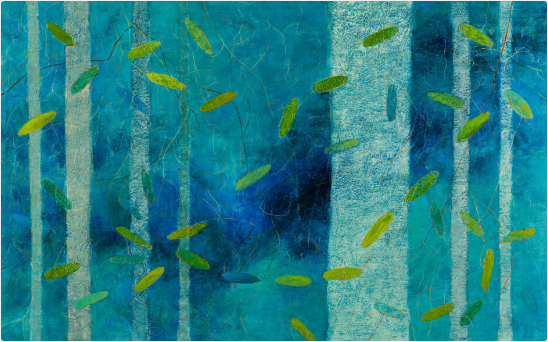What material is the artwork rendered on?
Answer the question with a single word or phrase, referring to the image.

birch panel